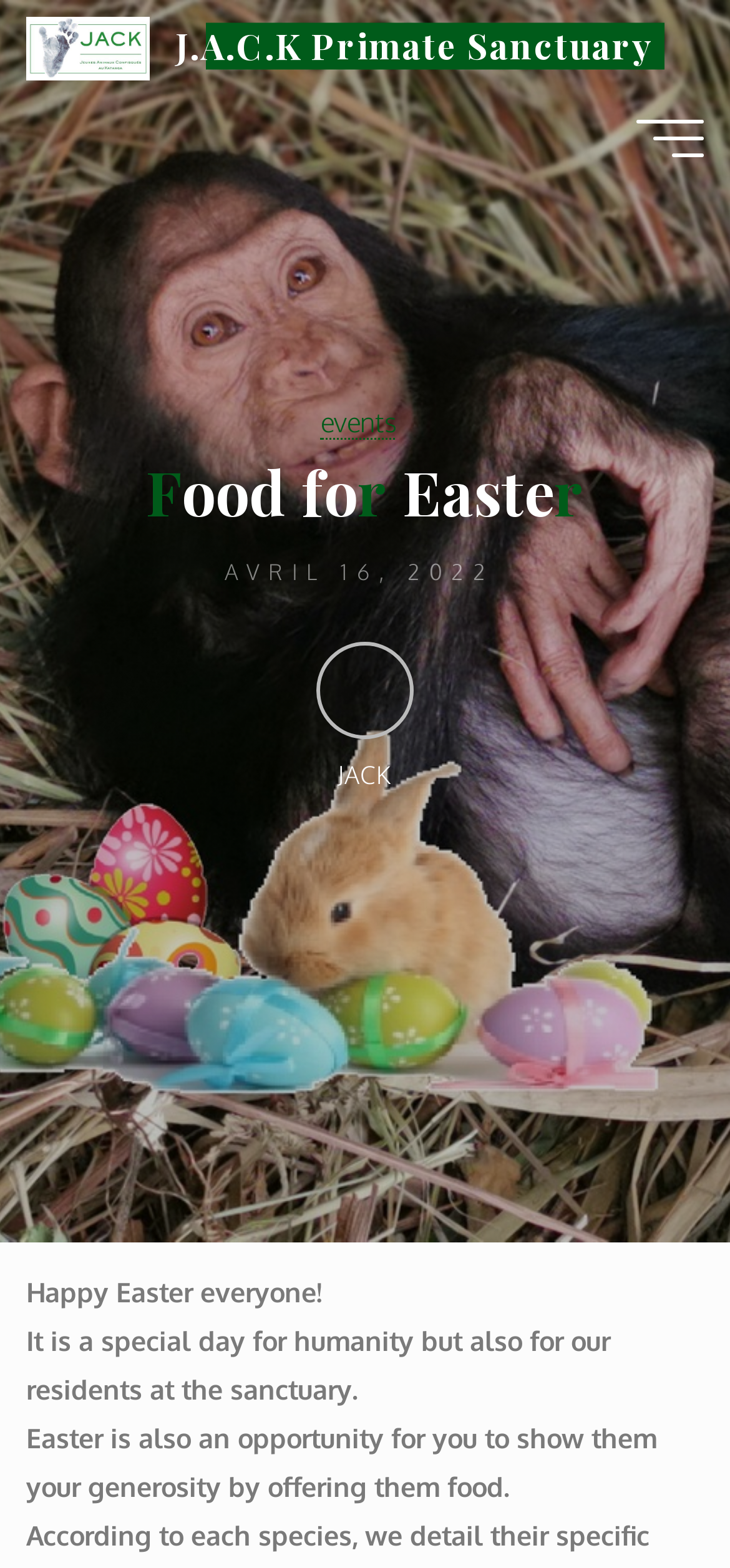Give a concise answer using only one word or phrase for this question:
What is the occasion being celebrated?

Easter